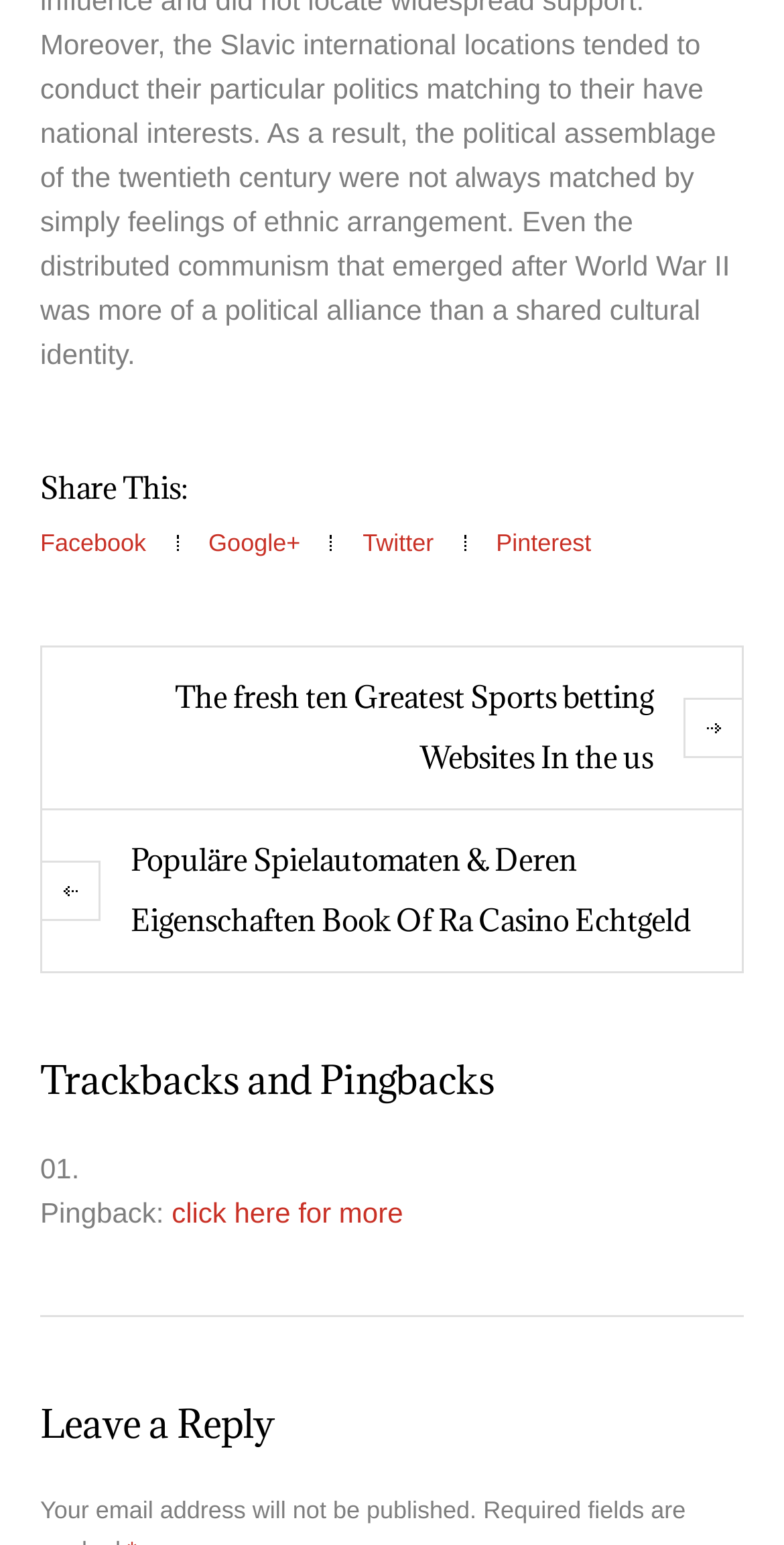Calculate the bounding box coordinates for the UI element based on the following description: "Pinterest". Ensure the coordinates are four float numbers between 0 and 1, i.e., [left, top, right, bottom].

[0.594, 0.336, 0.793, 0.365]